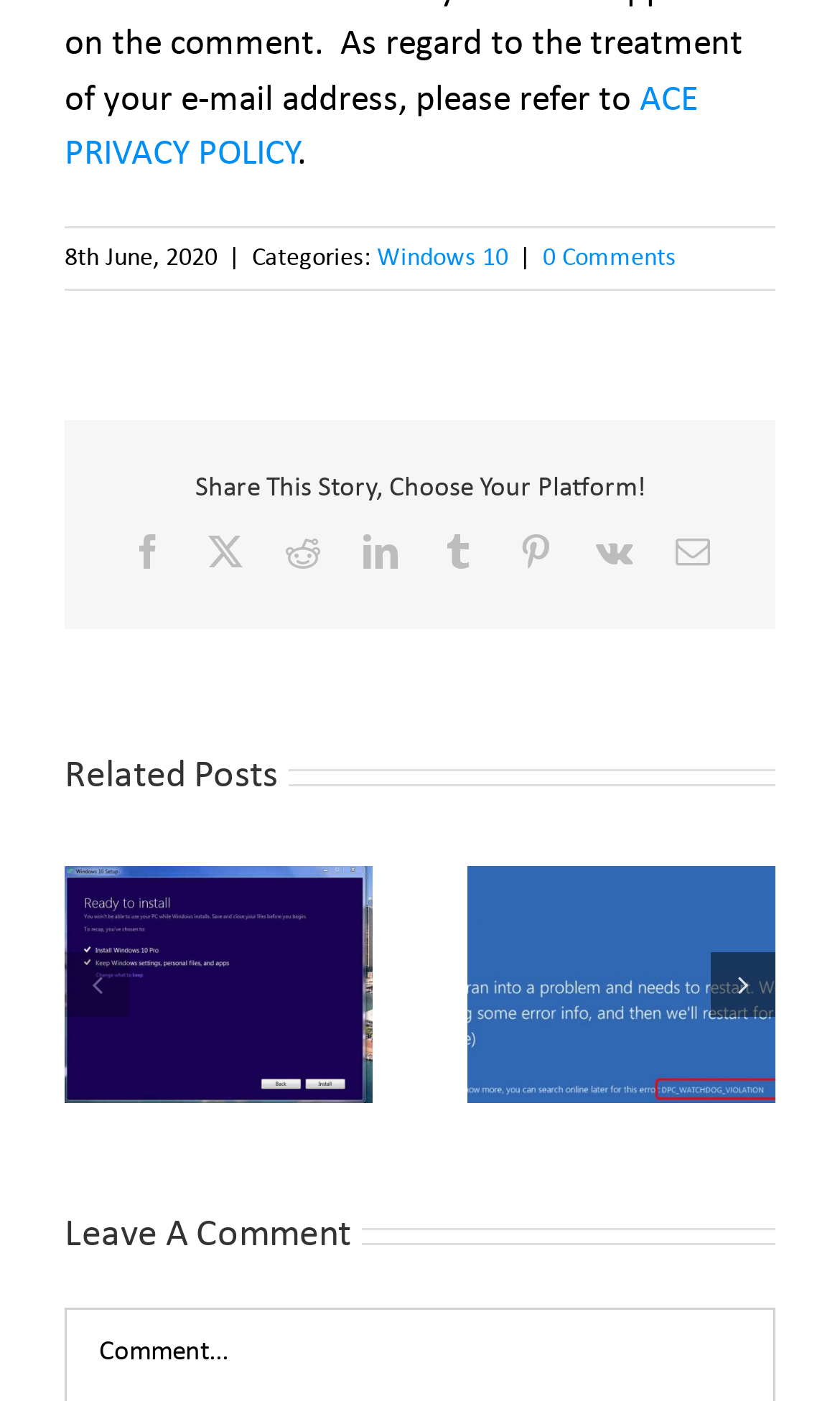Identify the coordinates of the bounding box for the element that must be clicked to accomplish the instruction: "View the related post Windows 10 Myth 09 – dpc_watchdog_violation".

[0.269, 0.62, 0.362, 0.675]